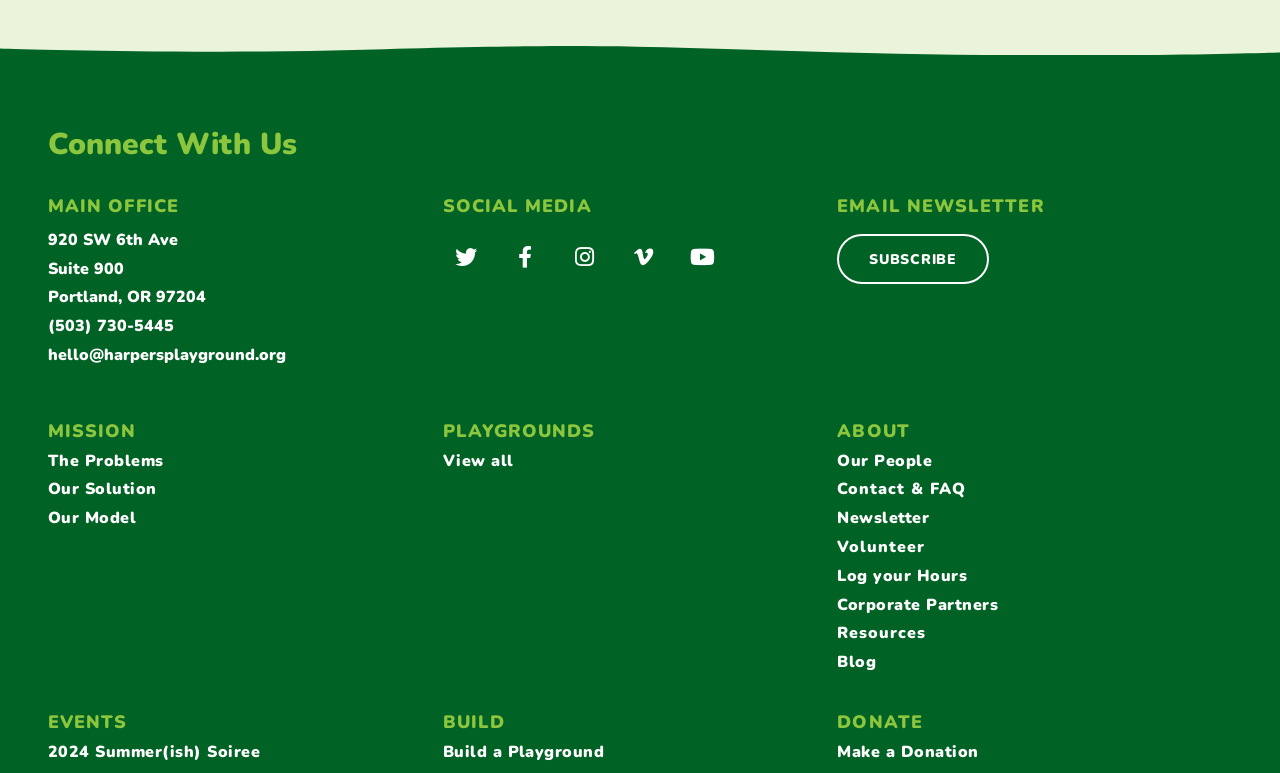Identify and provide the bounding box for the element described by: "Our Model".

[0.038, 0.656, 0.107, 0.685]